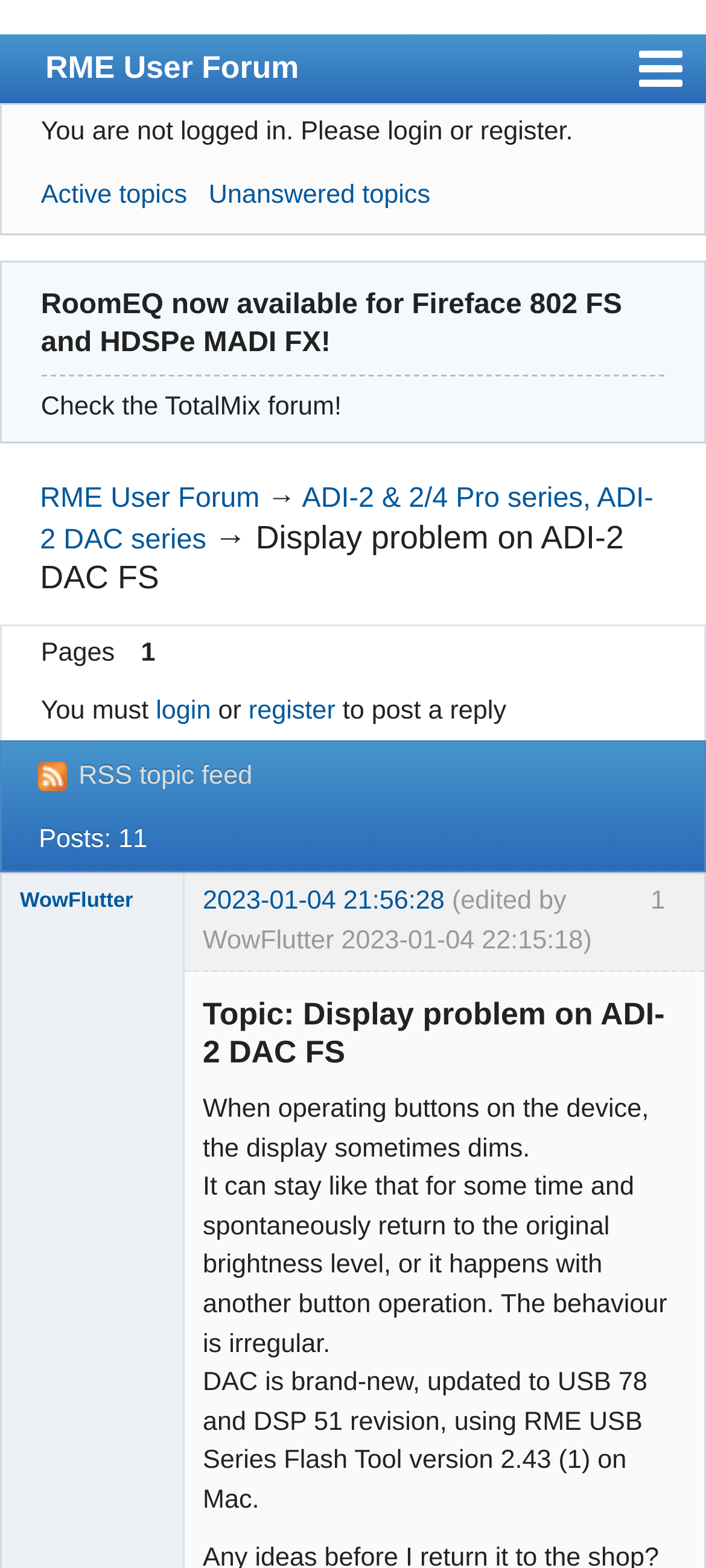Please specify the bounding box coordinates in the format (top-left x, top-left y, bottom-right x, bottom-right y), with values ranging from 0 to 1. Identify the bounding box for the UI component described as follows: User list

[0.003, 0.112, 0.675, 0.154]